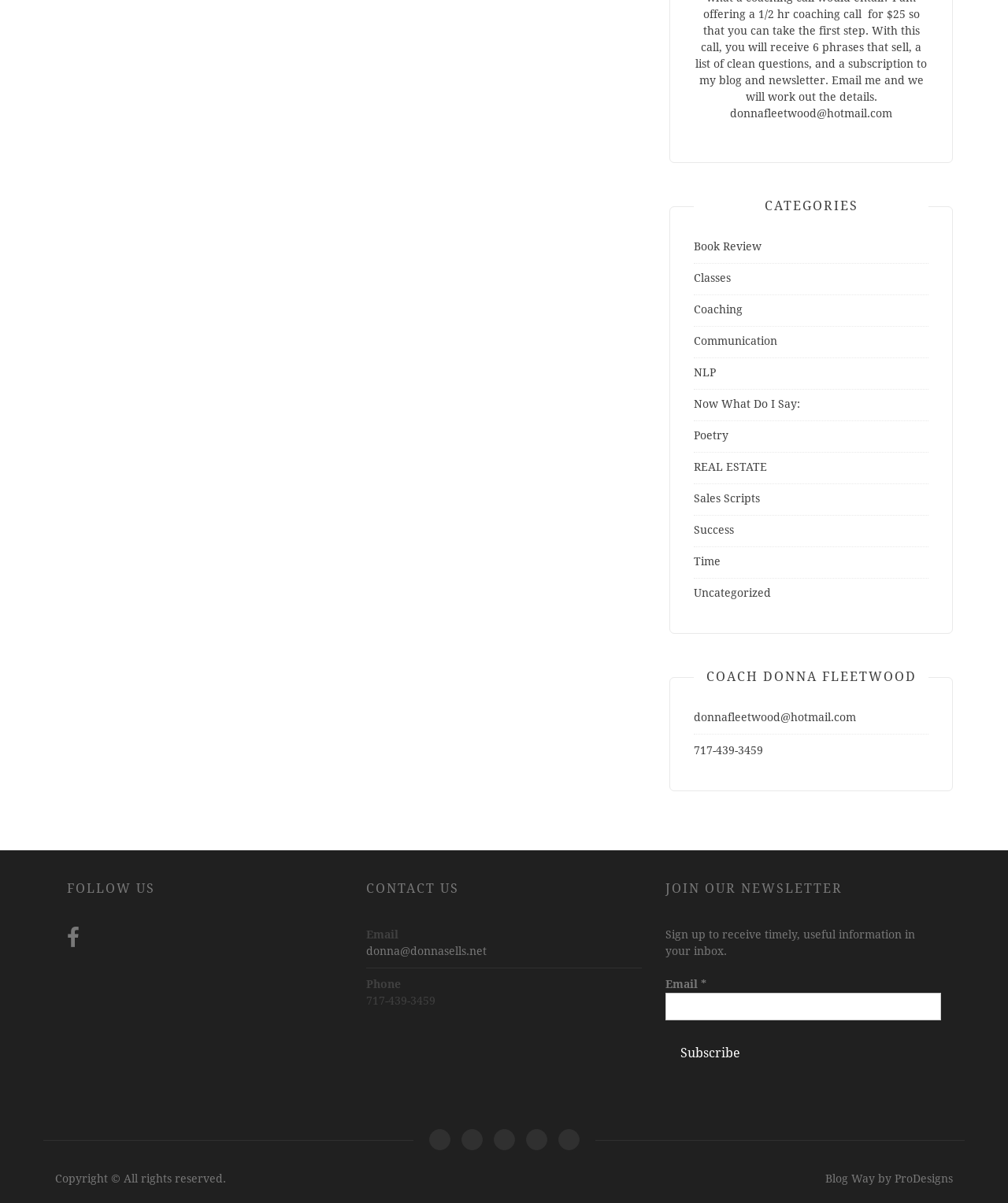Reply to the question below using a single word or brief phrase:
What is the email address of Coach Donna Fleetwood?

donnafleetwood@hotmail.com